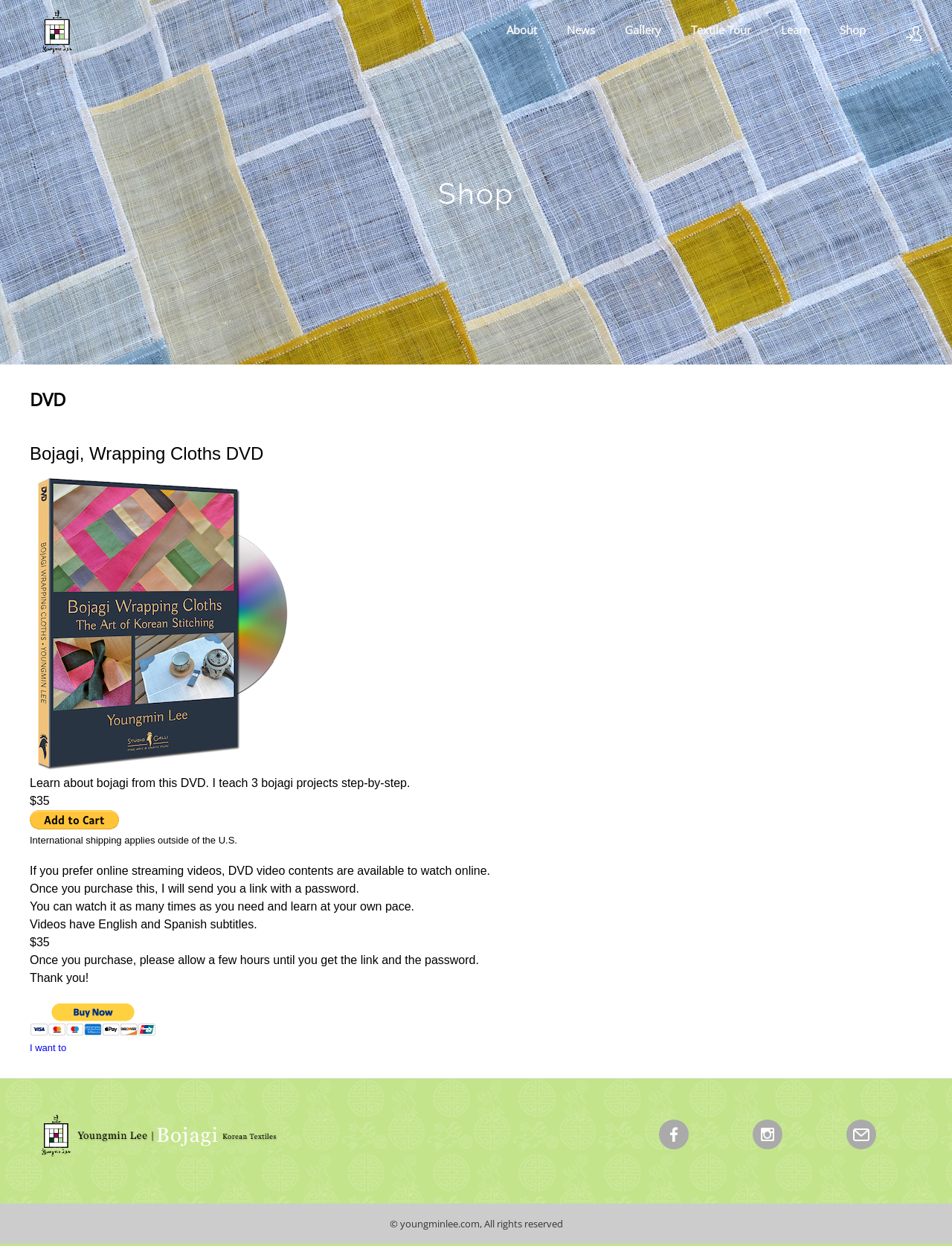Please specify the bounding box coordinates of the region to click in order to perform the following instruction: "Learn about bojagi from this DVD".

[0.031, 0.356, 0.277, 0.372]